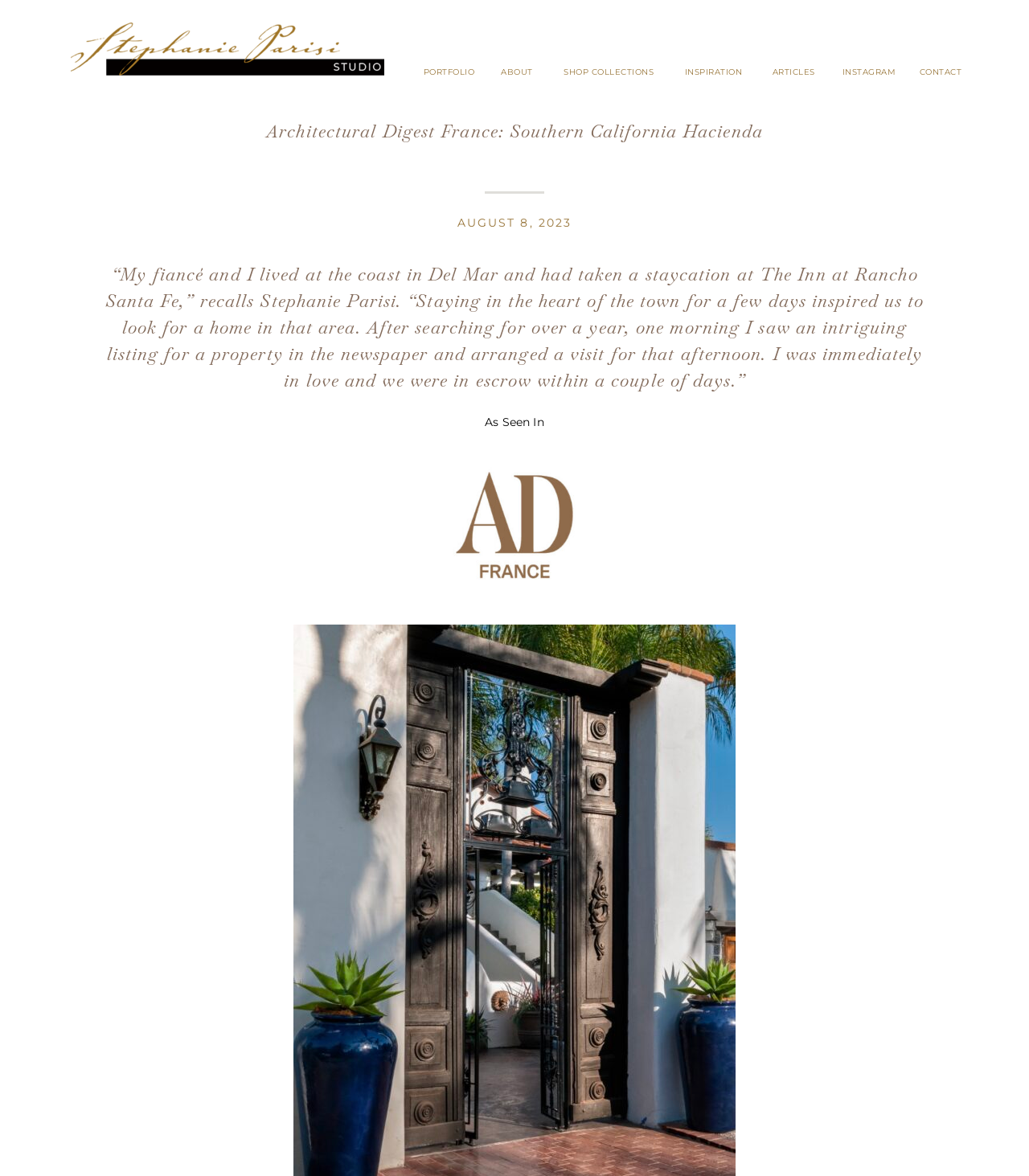What is the date of the article?
Give a one-word or short-phrase answer derived from the screenshot.

August 8, 2023